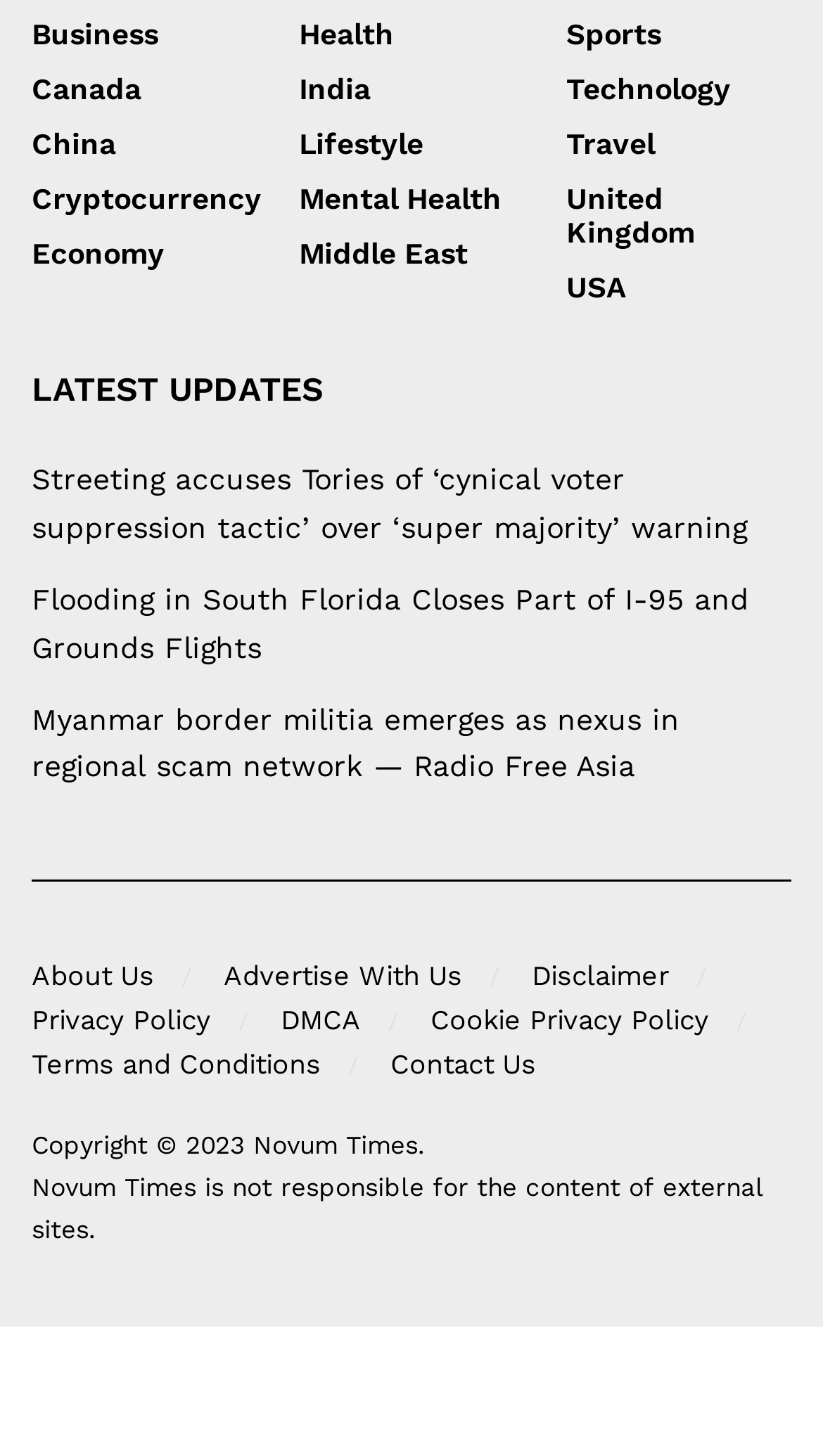Answer this question using a single word or a brief phrase:
What is the disclaimer about?

External sites